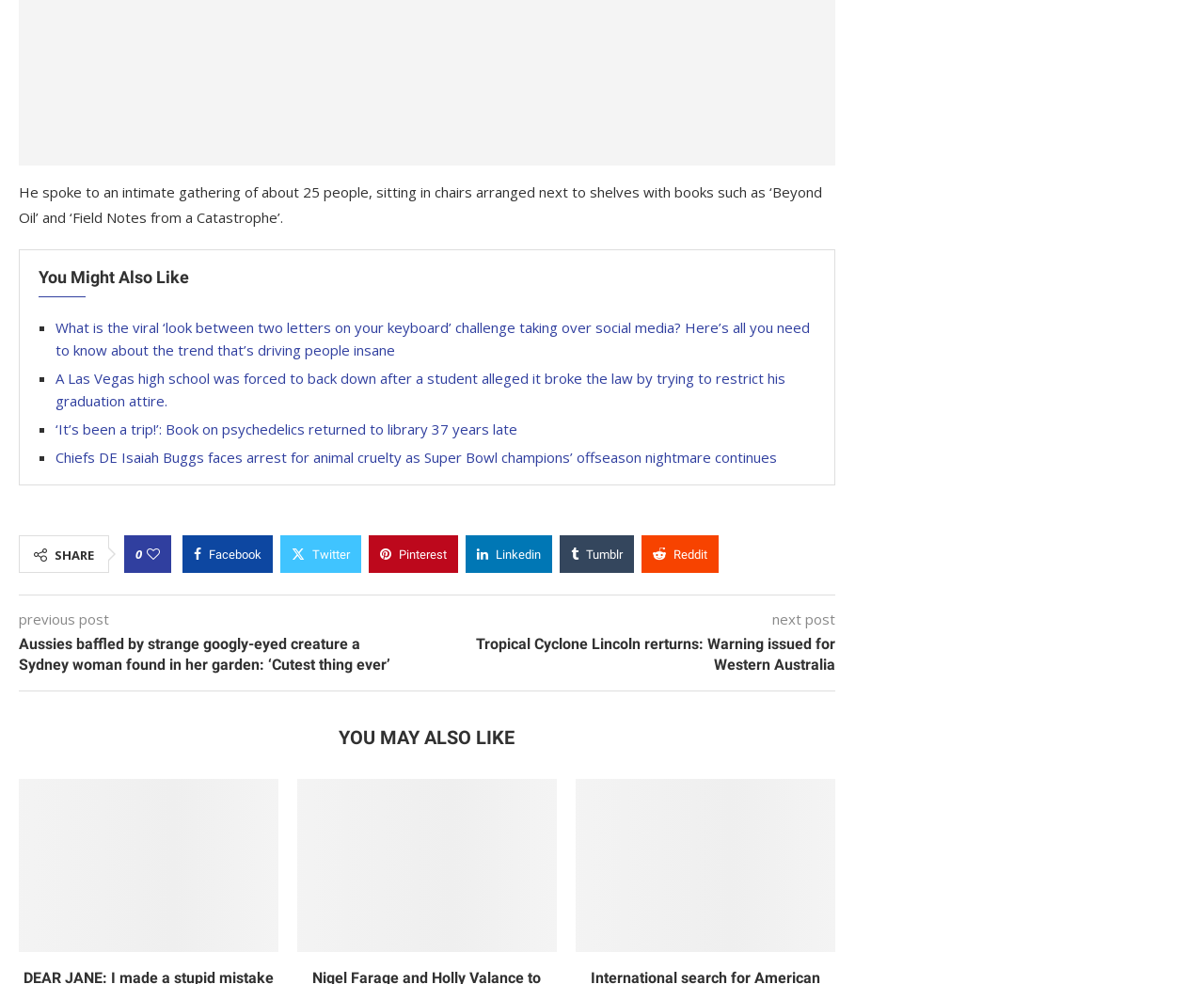Locate the UI element described by Twitter in the provided webpage screenshot. Return the bounding box coordinates in the format (top-left x, top-left y, bottom-right x, bottom-right y), ensuring all values are between 0 and 1.

[0.233, 0.544, 0.3, 0.582]